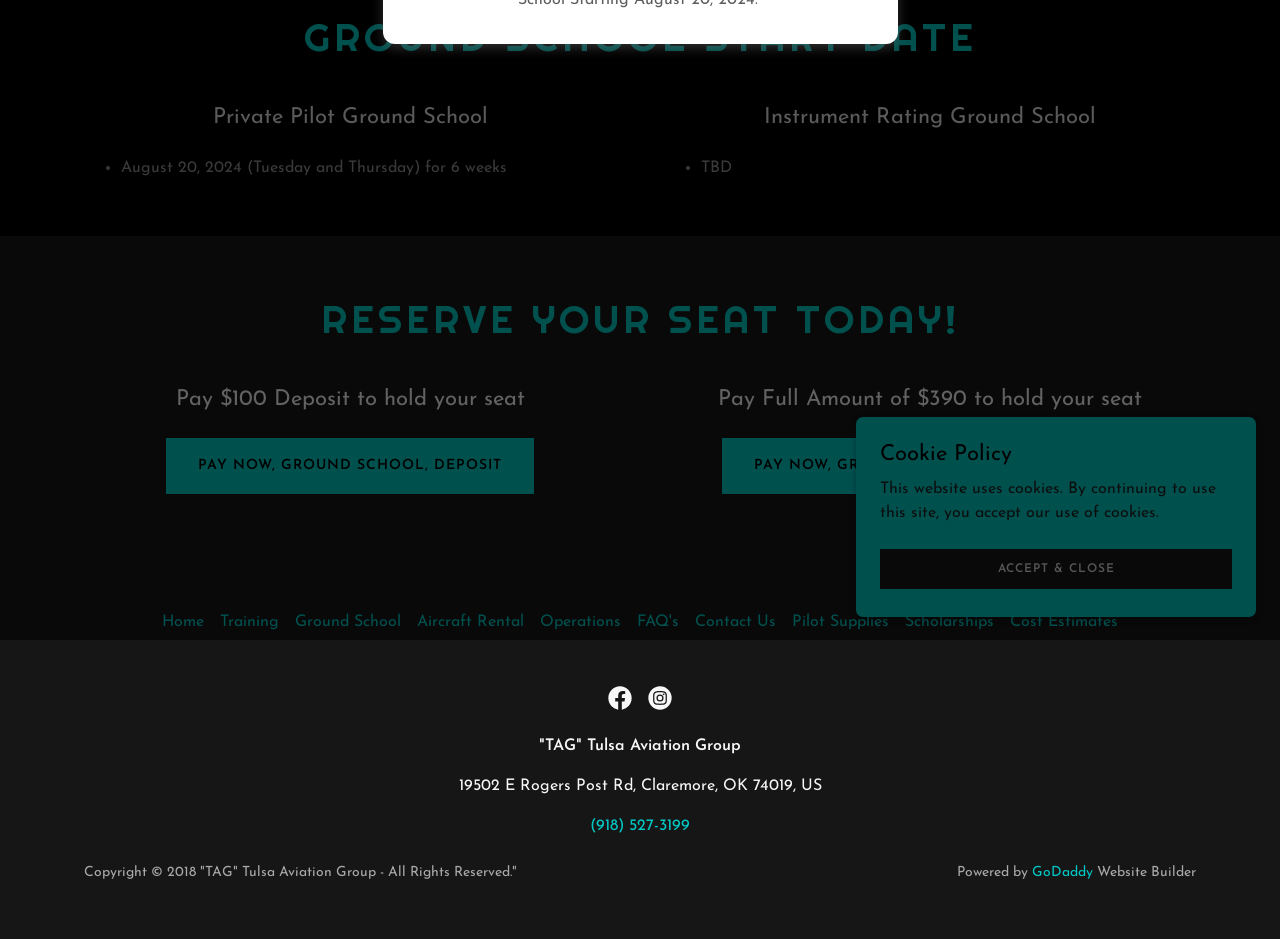Given the description of a UI element: "About", identify the bounding box coordinates of the matching element in the webpage screenshot.

None